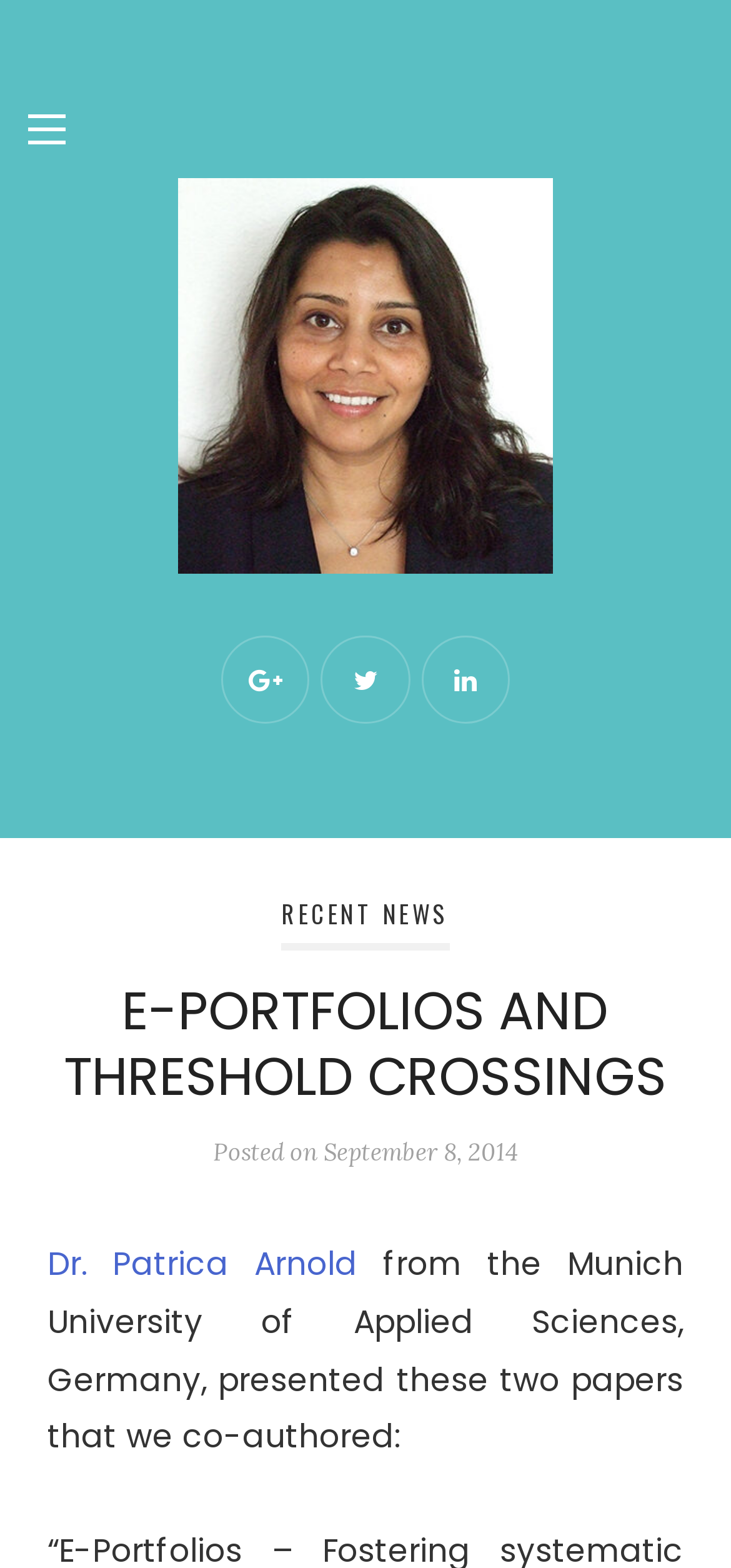Locate the UI element described by Recent News and provide its bounding box coordinates. Use the format (top-left x, top-left y, bottom-right x, bottom-right y) with all values as floating point numbers between 0 and 1.

[0.386, 0.571, 0.614, 0.606]